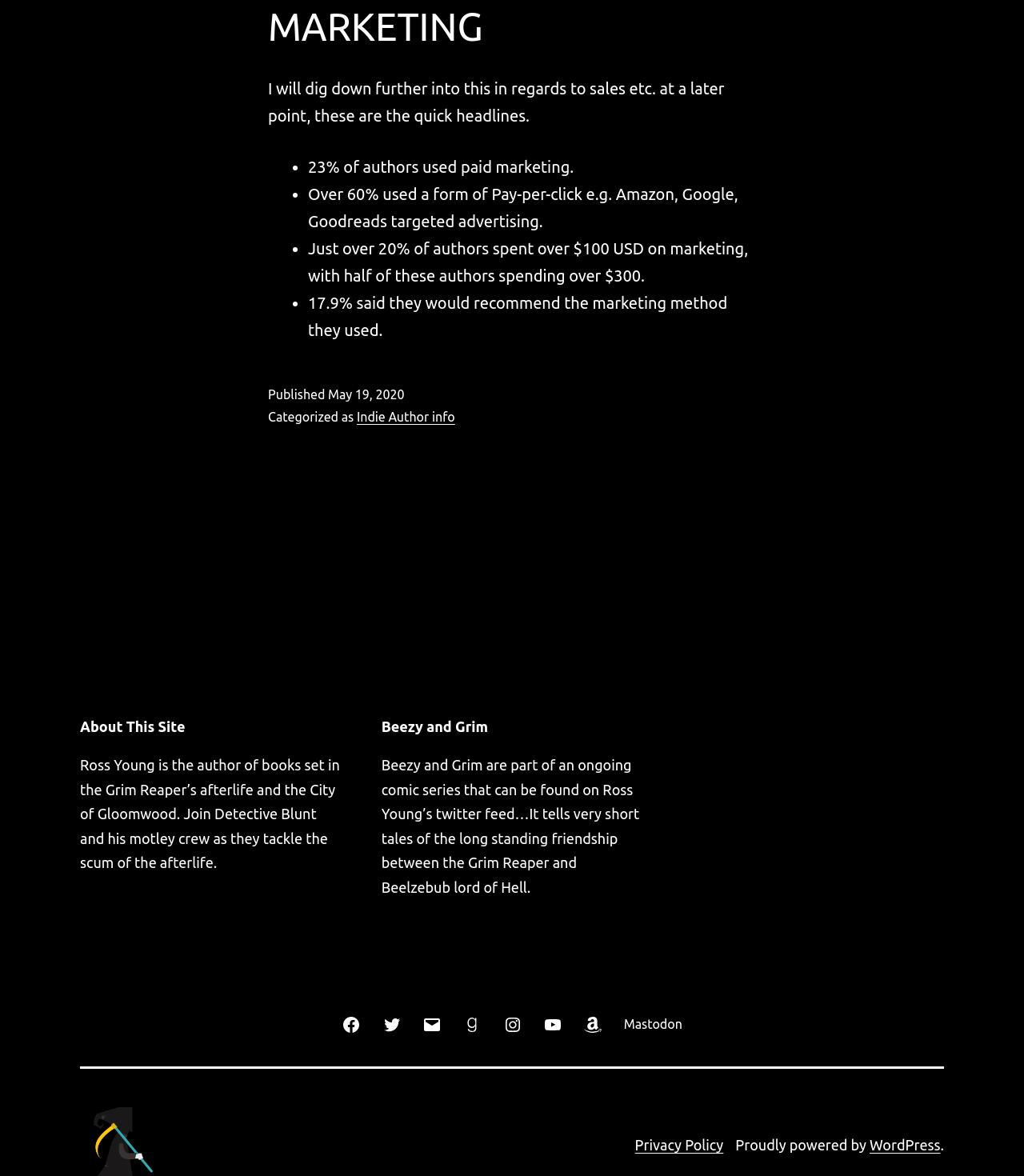Please find and report the bounding box coordinates of the element to click in order to perform the following action: "Explore the 'VIDEO EDITING TOOLS' link". The coordinates should be expressed as four float numbers between 0 and 1, in the format [left, top, right, bottom].

None